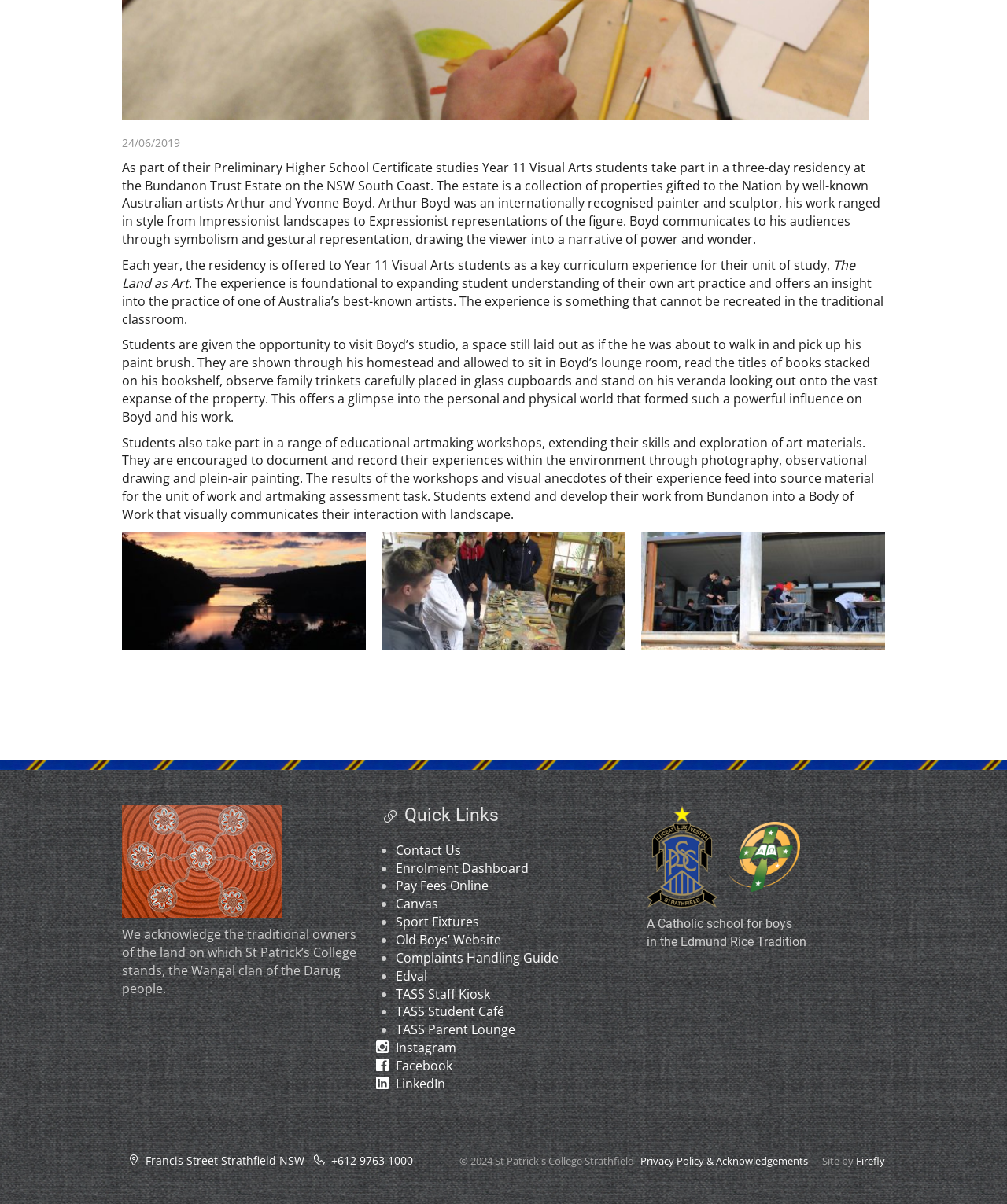Could you indicate the bounding box coordinates of the region to click in order to complete this instruction: "Click the 'Contact Us' link".

[0.393, 0.699, 0.555, 0.714]